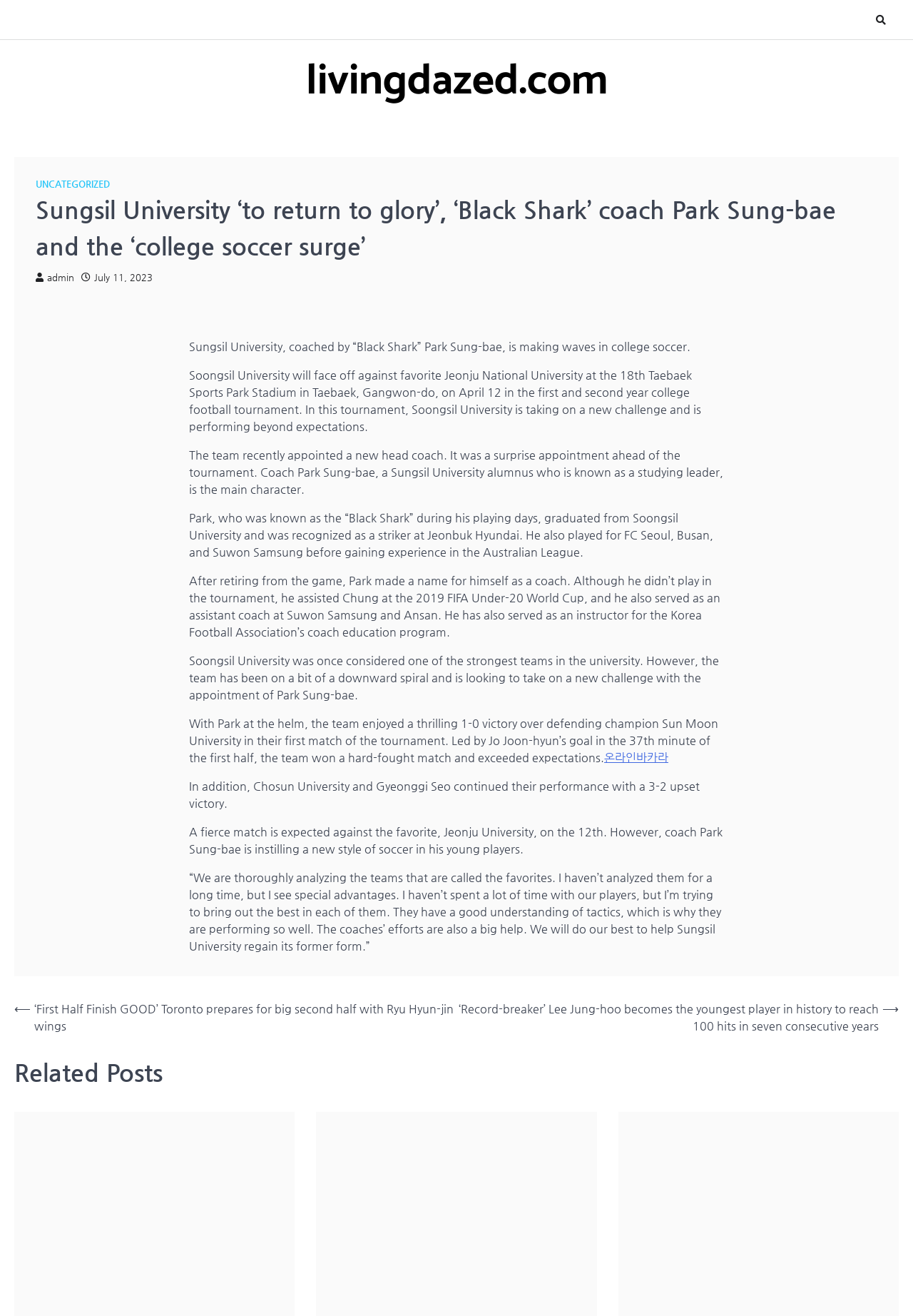What is the current performance of Soongsil University's team according to the article?
Please provide a single word or phrase based on the screenshot.

Beyond expectations